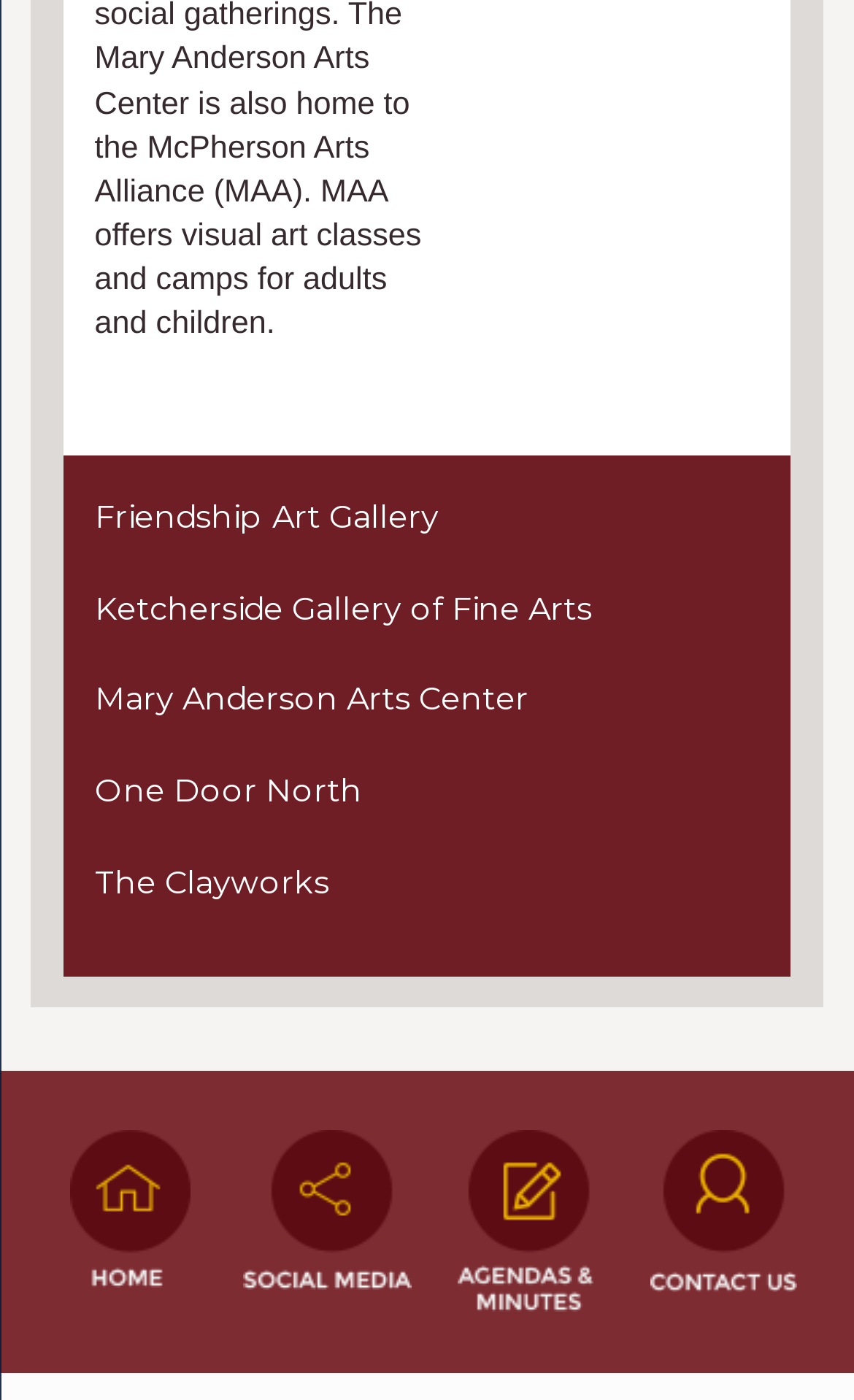Please give the bounding box coordinates of the area that should be clicked to fulfill the following instruction: "view S.T.A.R Guild Report". The coordinates should be in the format of four float numbers from 0 to 1, i.e., [left, top, right, bottom].

None